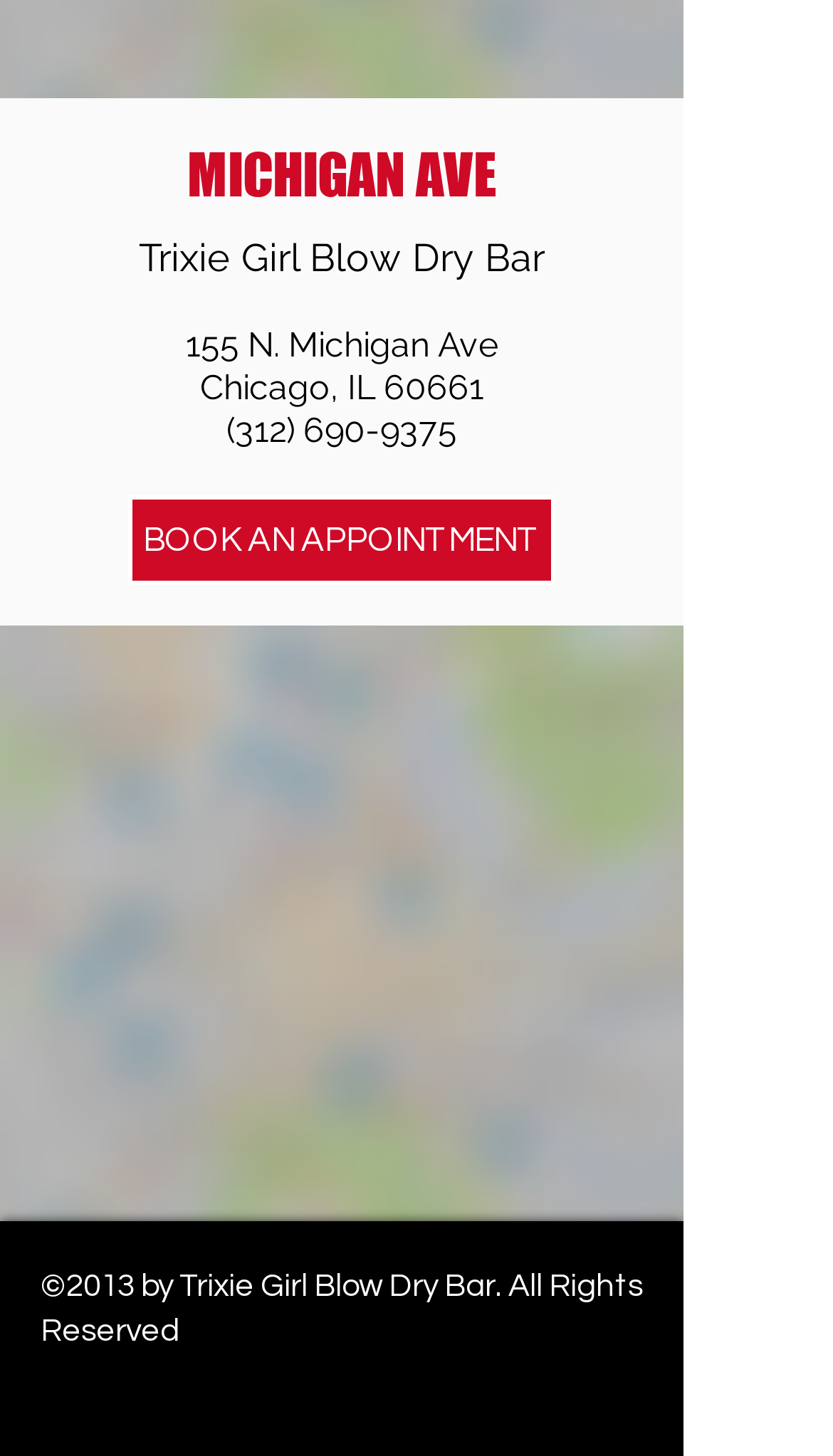Please predict the bounding box coordinates (top-left x, top-left y, bottom-right x, bottom-right y) for the UI element in the screenshot that fits the description: BOOK AN APPOINTMENT

[0.154, 0.34, 0.667, 0.402]